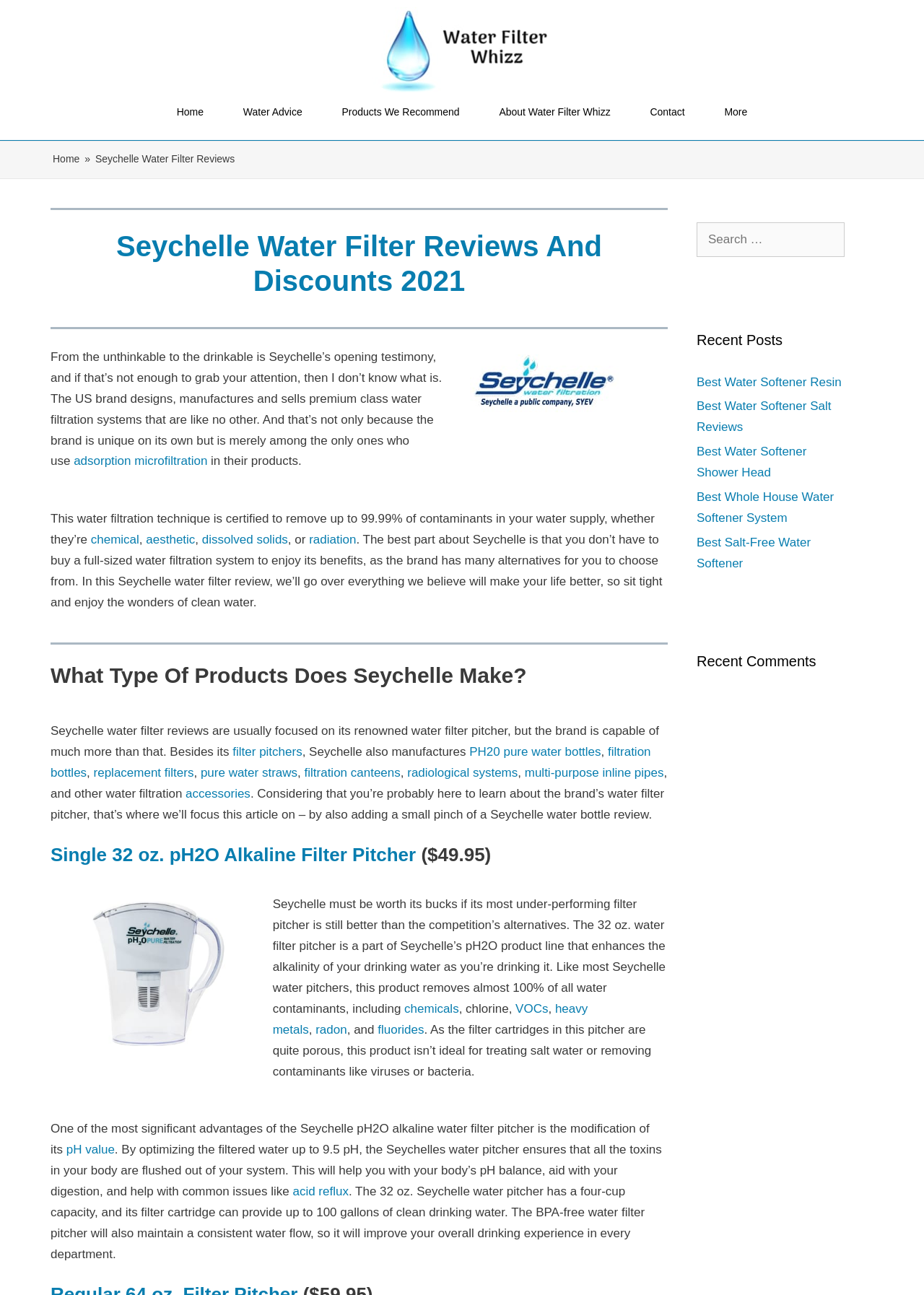Determine the bounding box coordinates in the format (top-left x, top-left y, bottom-right x, bottom-right y). Ensure all values are floating point numbers between 0 and 1. Identify the bounding box of the UI element described by: Water Advice

[0.255, 0.08, 0.335, 0.094]